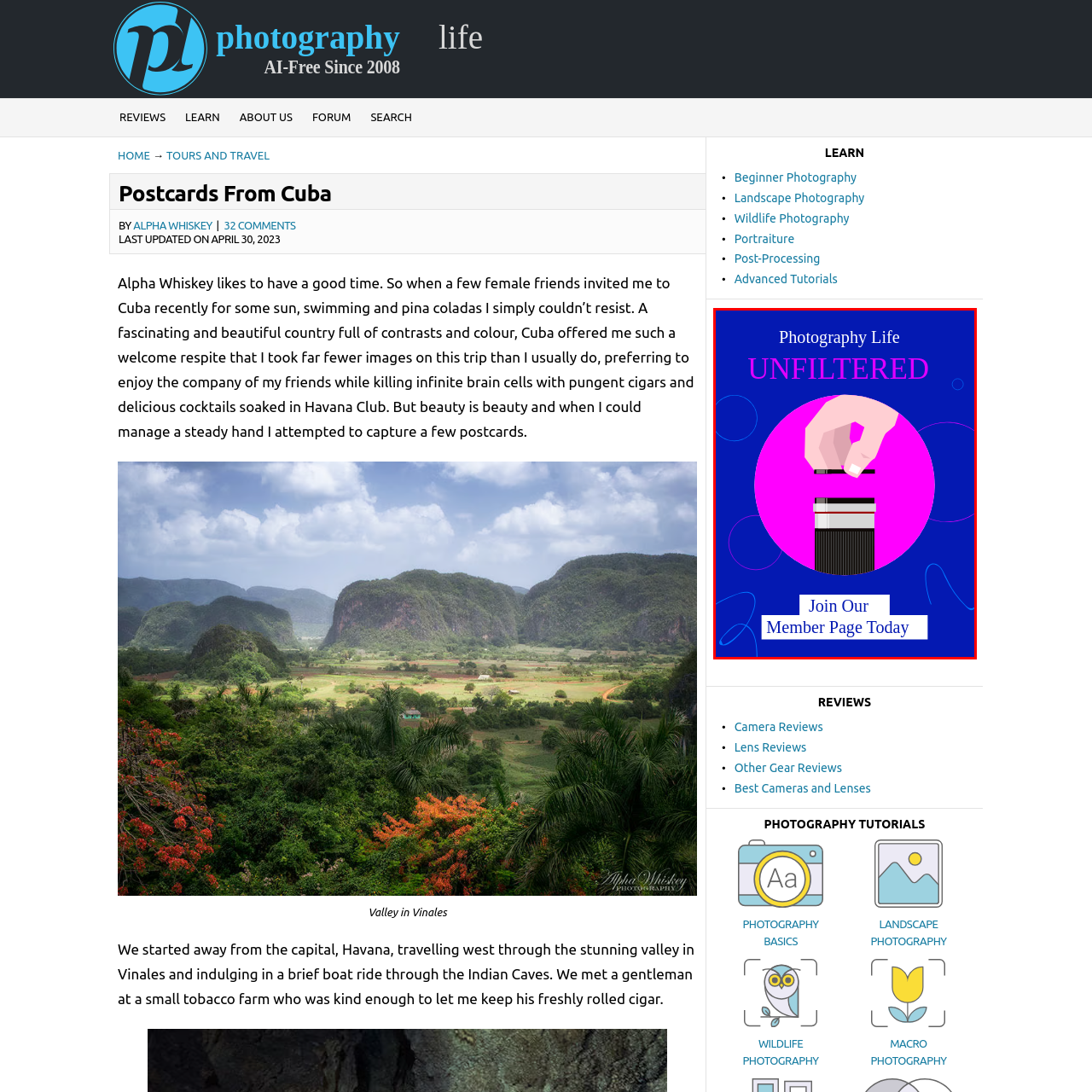Check the image highlighted in red, What is the font color of the text 'Photography Life UNFILTERED'?
 Please answer in a single word or phrase.

White